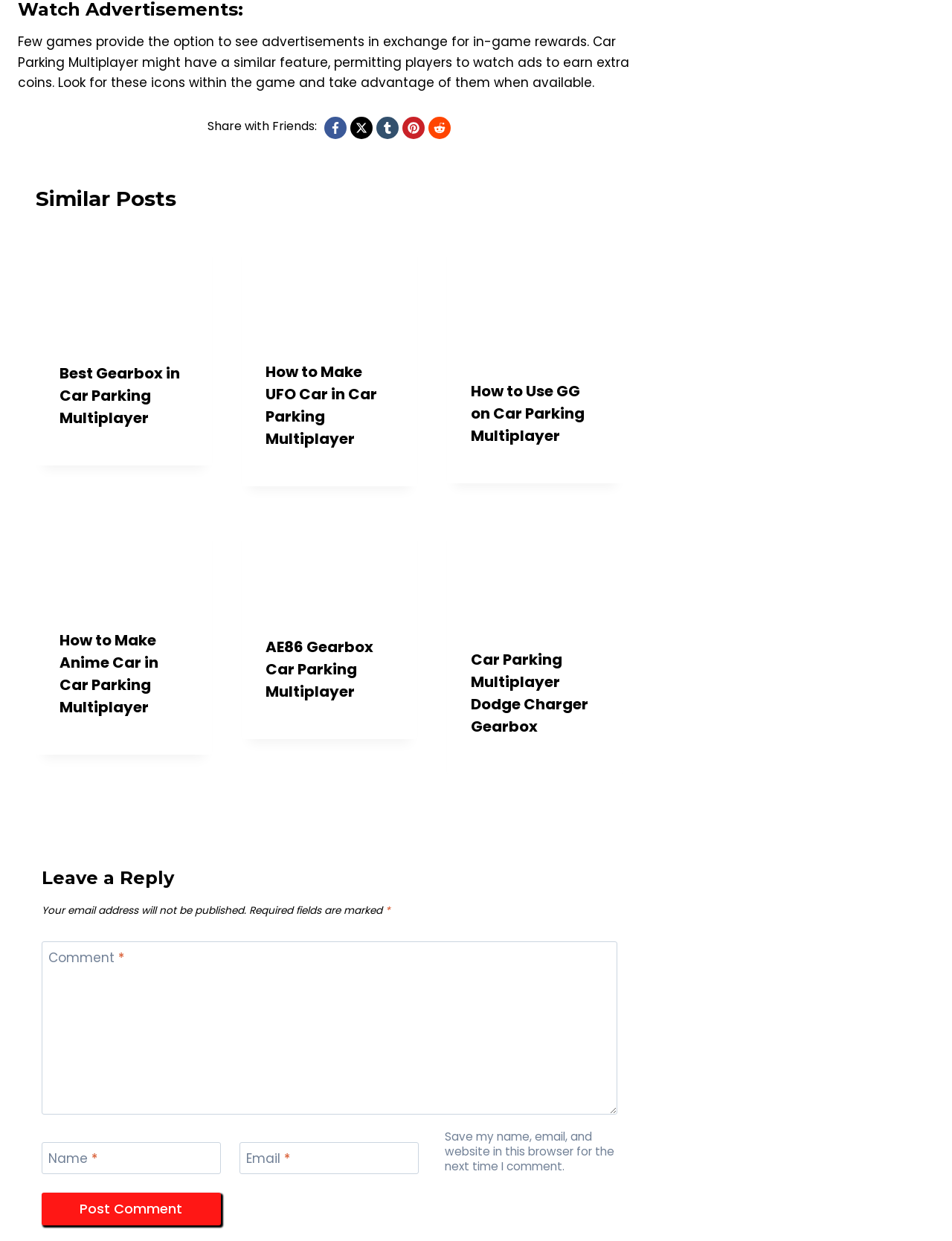Find and indicate the bounding box coordinates of the region you should select to follow the given instruction: "Post a comment".

[0.044, 0.961, 0.232, 0.987]